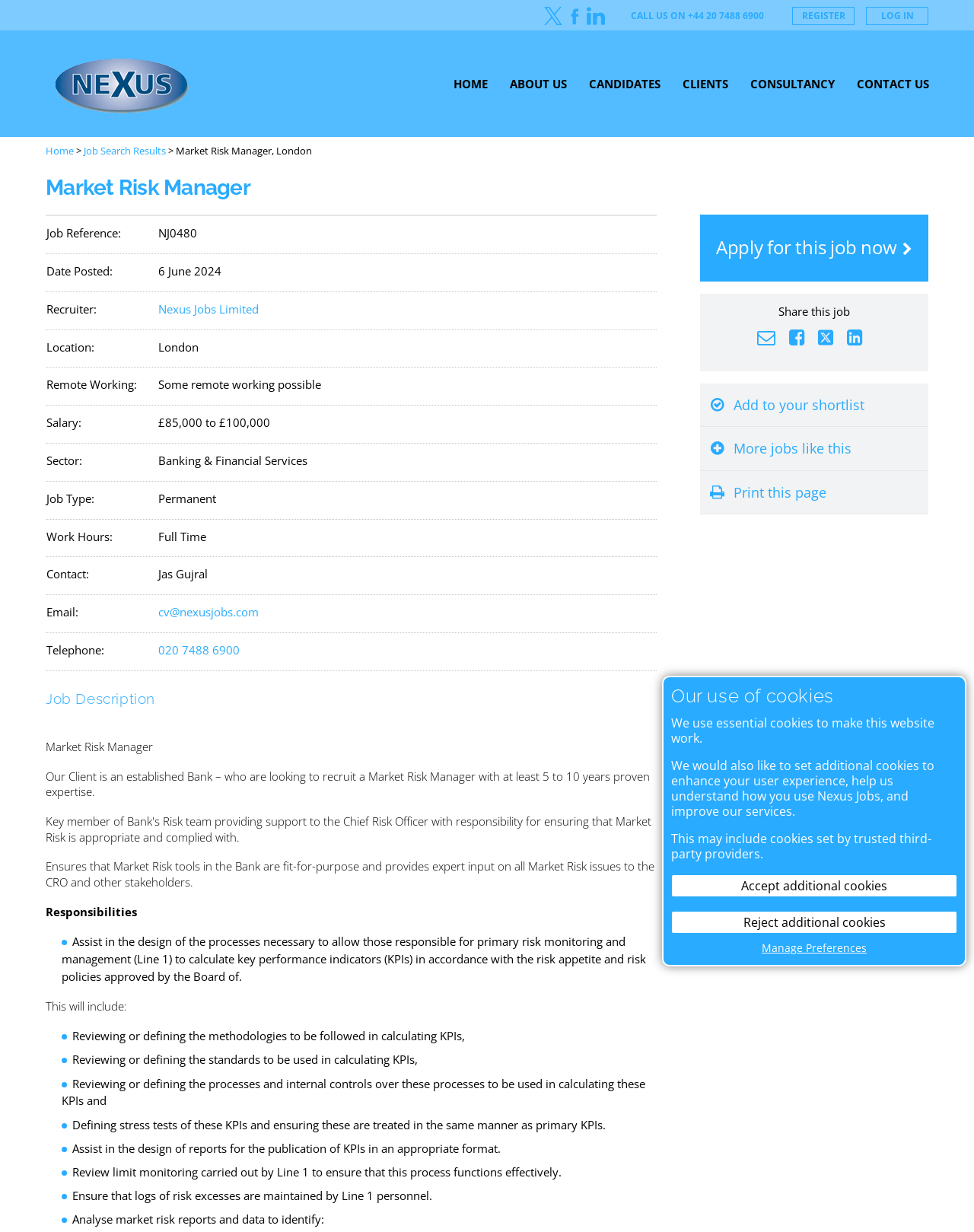Kindly provide the bounding box coordinates of the section you need to click on to fulfill the given instruction: "Click on the 'Apply for this job now' button".

[0.719, 0.174, 0.953, 0.229]